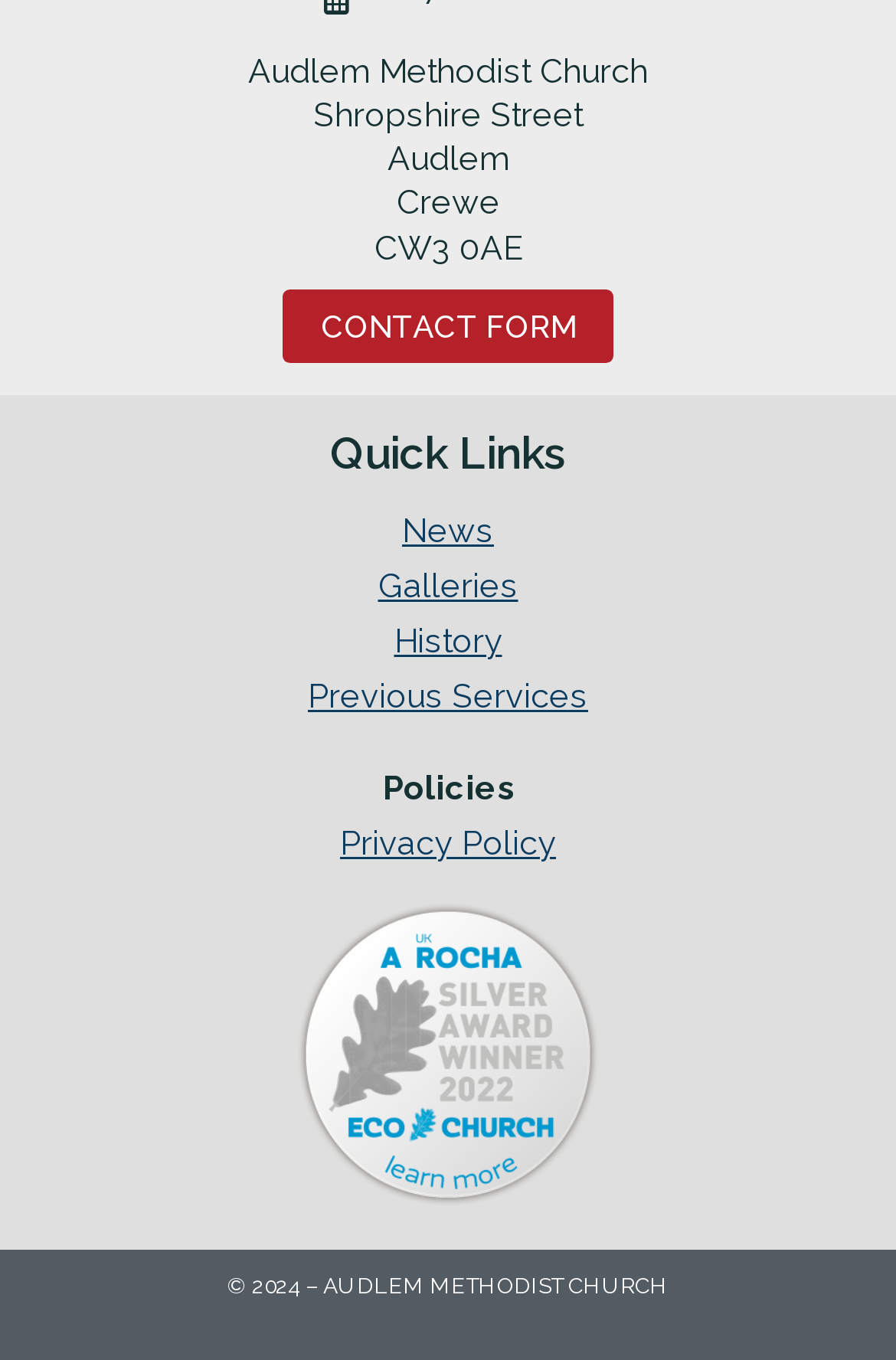Using the element description: "History", determine the bounding box coordinates. The coordinates should be in the format [left, top, right, bottom], with values between 0 and 1.

[0.0, 0.458, 1.0, 0.498]